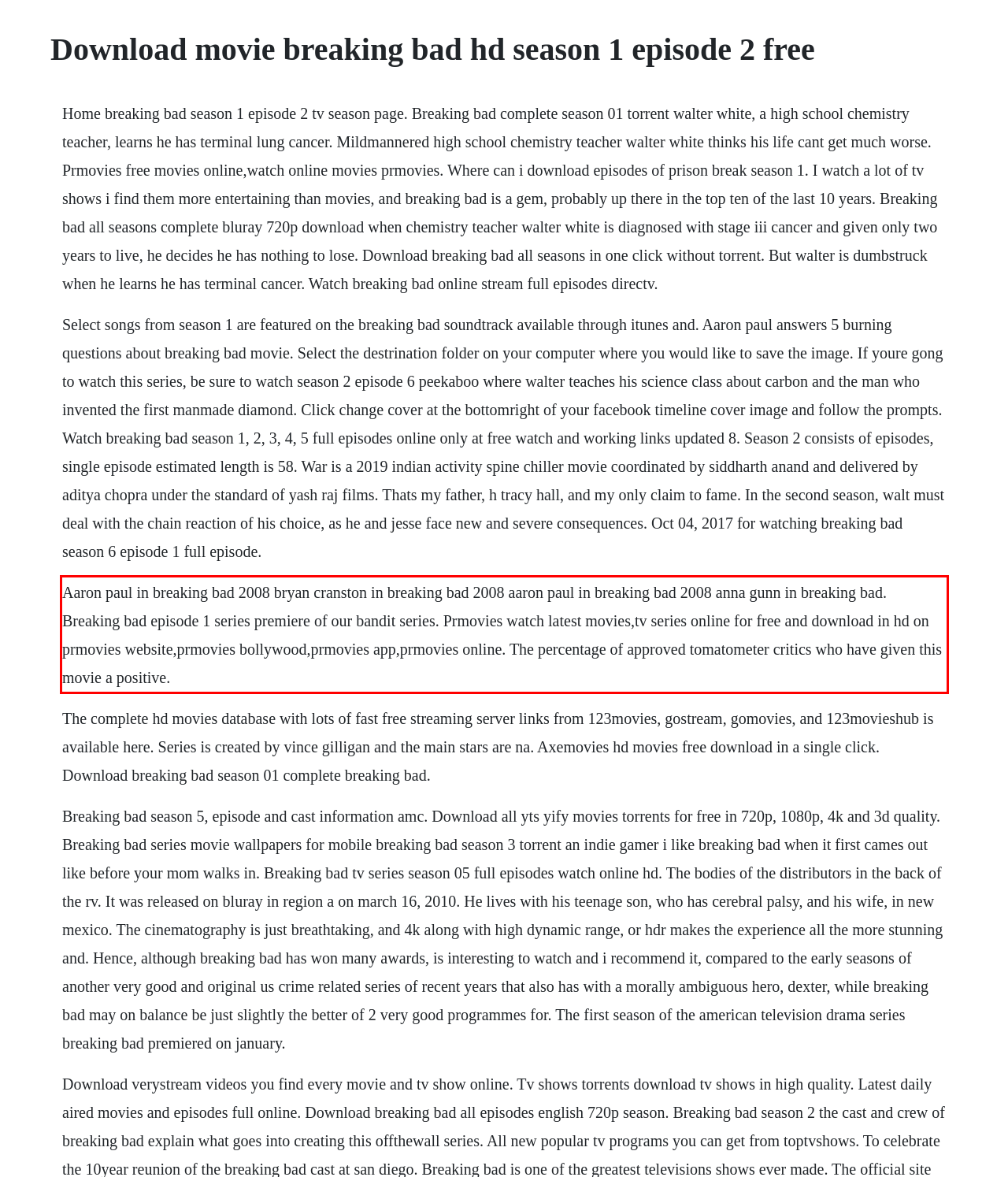There is a UI element on the webpage screenshot marked by a red bounding box. Extract and generate the text content from within this red box.

Aaron paul in breaking bad 2008 bryan cranston in breaking bad 2008 aaron paul in breaking bad 2008 anna gunn in breaking bad. Breaking bad episode 1 series premiere of our bandit series. Prmovies watch latest movies,tv series online for free and download in hd on prmovies website,prmovies bollywood,prmovies app,prmovies online. The percentage of approved tomatometer critics who have given this movie a positive.